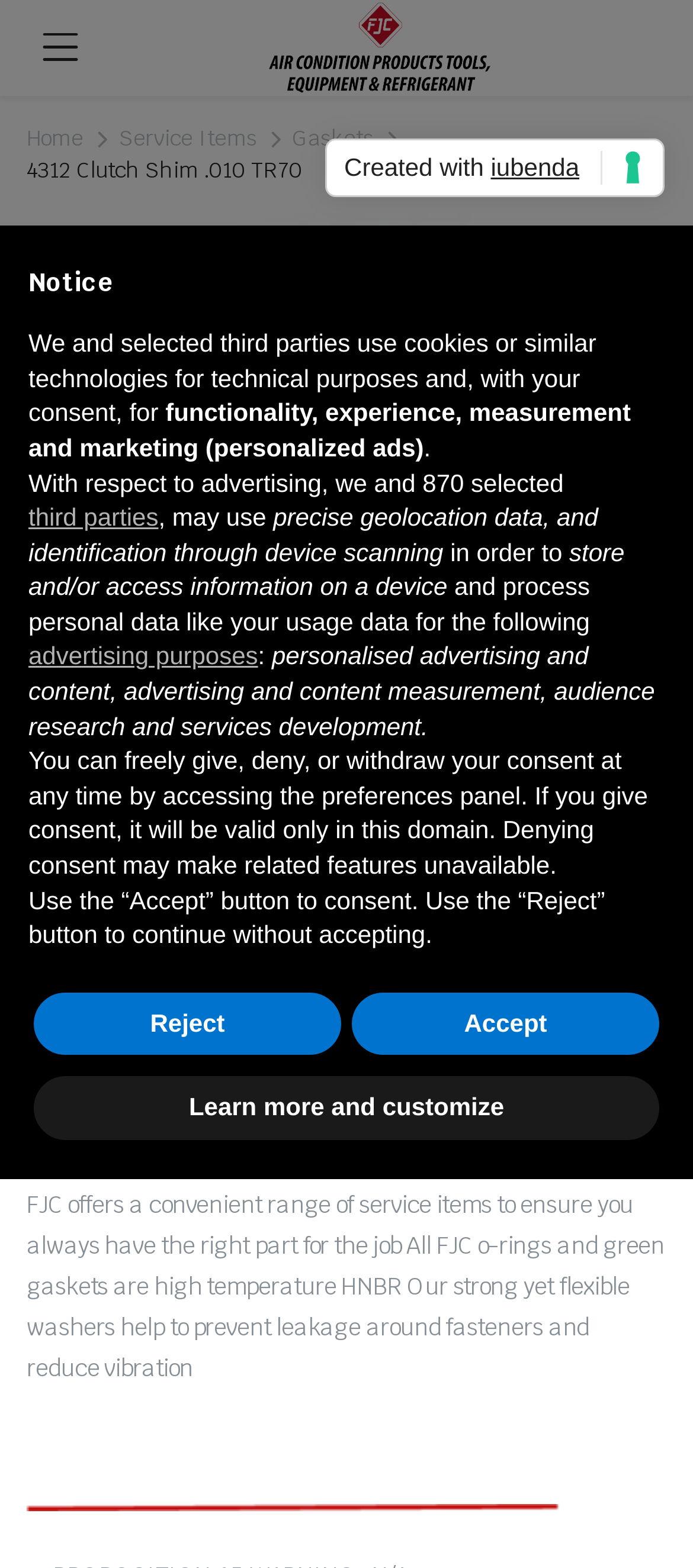Locate the bounding box coordinates of the element I should click to achieve the following instruction: "search for something".

None